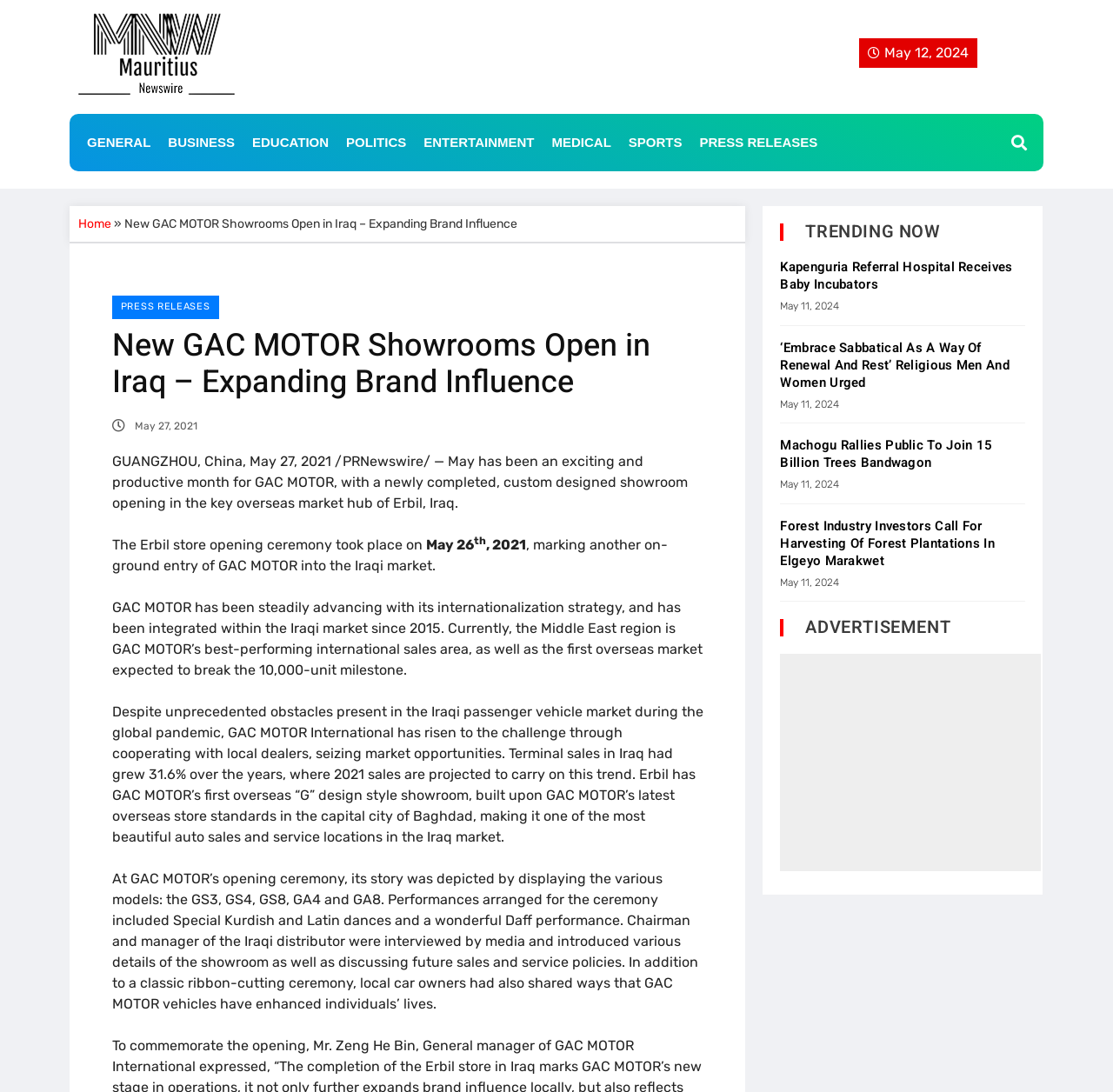What is the name of the city where the GAC MOTOR showroom is located?
Please give a detailed answer to the question using the information shown in the image.

I found the answer by reading the text content of the webpage, specifically the paragraph that mentions the key overseas market hub of Erbil, Iraq.